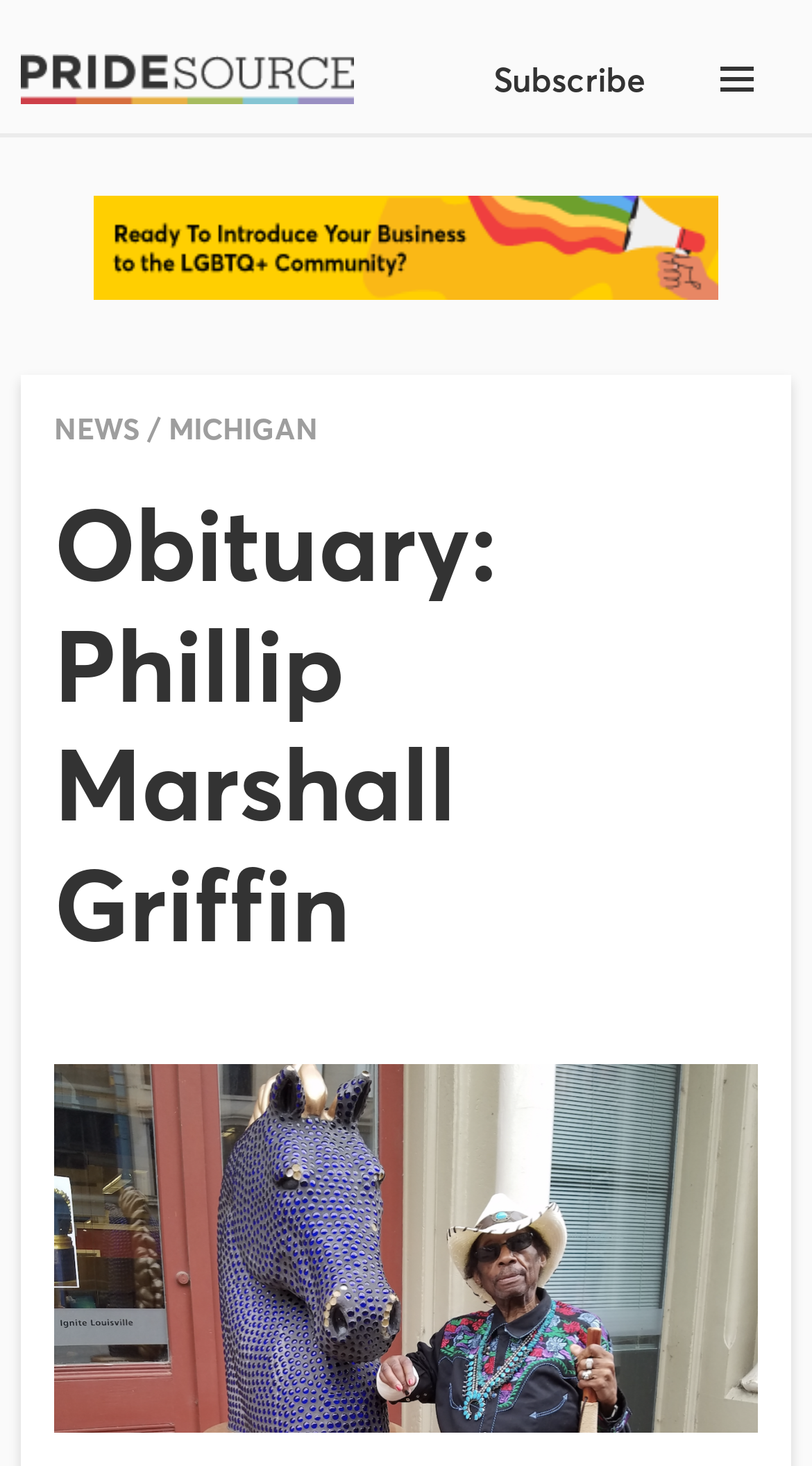For the given element description News, determine the bounding box coordinates of the UI element. The coordinates should follow the format (top-left x, top-left y, bottom-right x, bottom-right y) and be within the range of 0 to 1.

[0.067, 0.278, 0.182, 0.308]